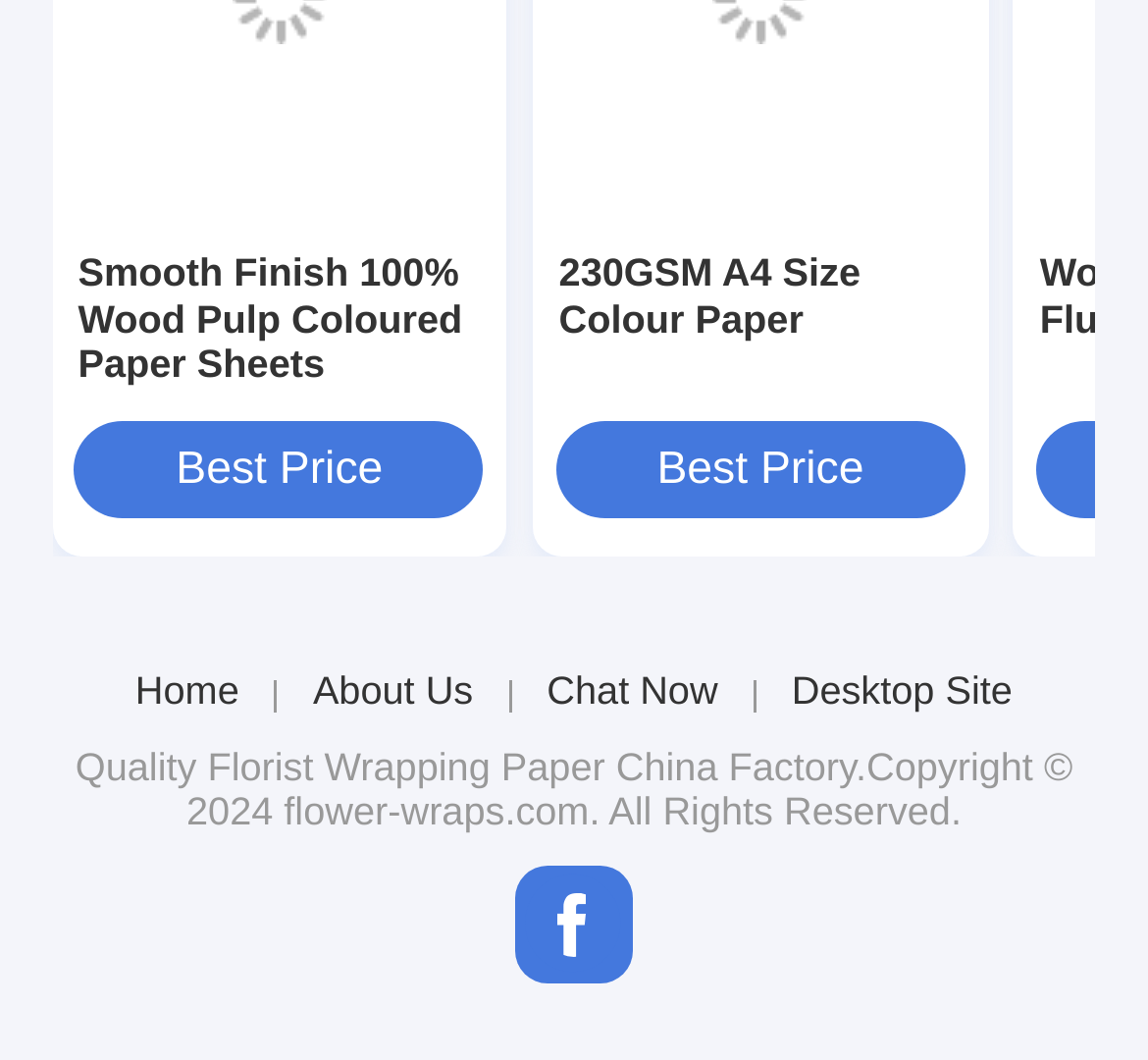Locate the bounding box coordinates of the clickable region to complete the following instruction: "Go to Home page."

[0.118, 0.629, 0.208, 0.672]